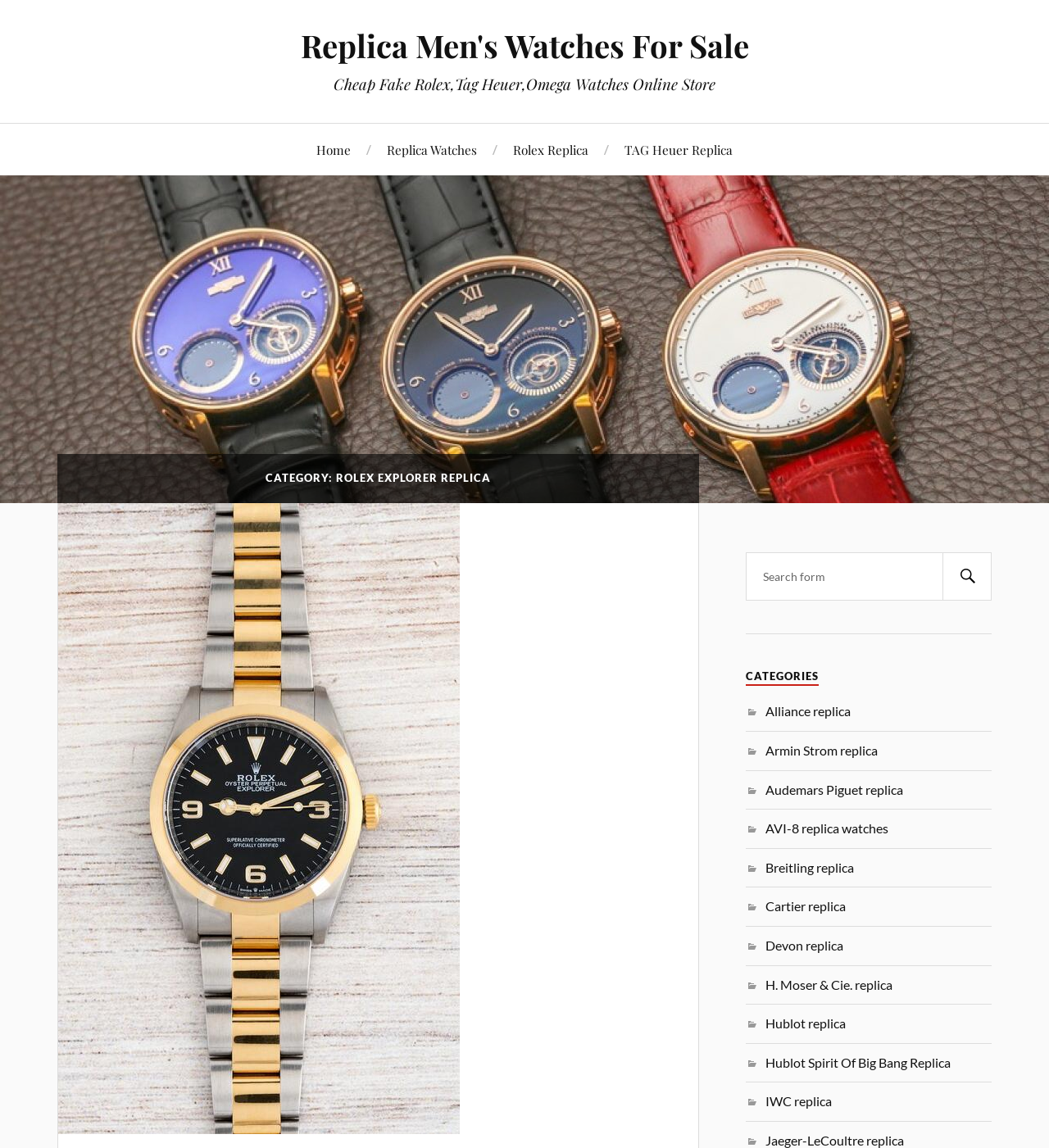Please find the bounding box coordinates of the element that needs to be clicked to perform the following instruction: "Click on Home page". The bounding box coordinates should be four float numbers between 0 and 1, represented as [left, top, right, bottom].

[0.302, 0.107, 0.334, 0.153]